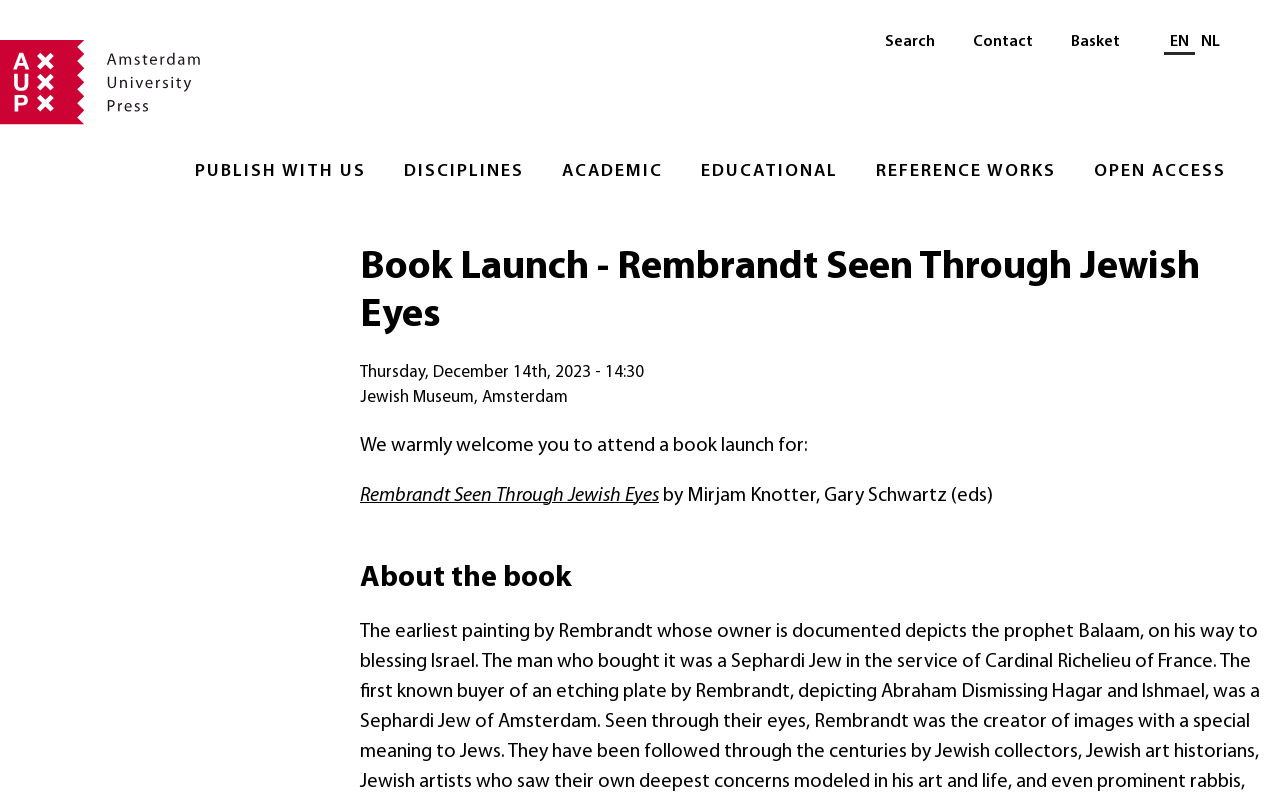Find the bounding box coordinates of the clickable element required to execute the following instruction: "Contact NoCodeDev". Provide the coordinates as four float numbers between 0 and 1, i.e., [left, top, right, bottom].

None